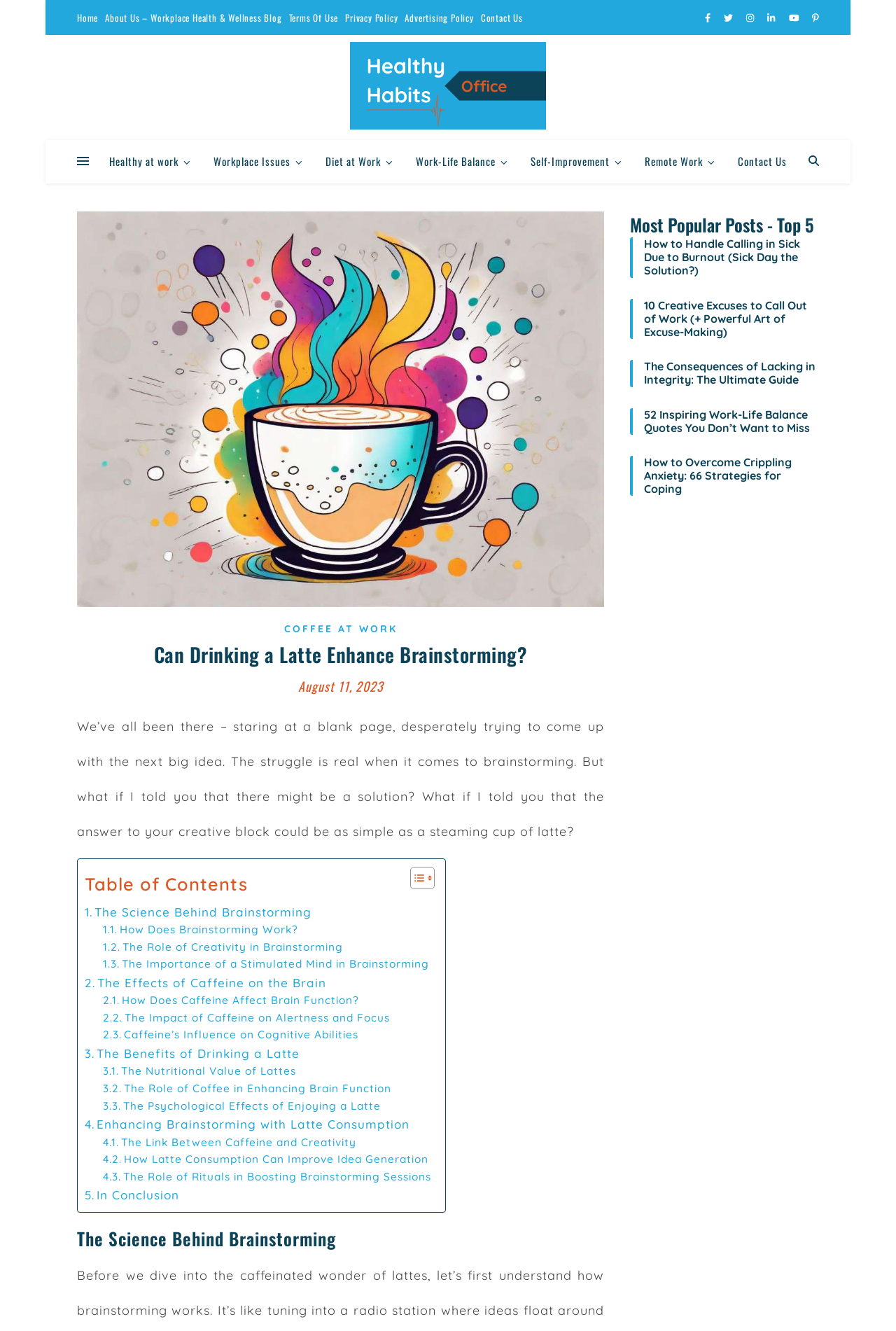Locate the bounding box coordinates of the segment that needs to be clicked to meet this instruction: "Visit Ambassador Publications".

None